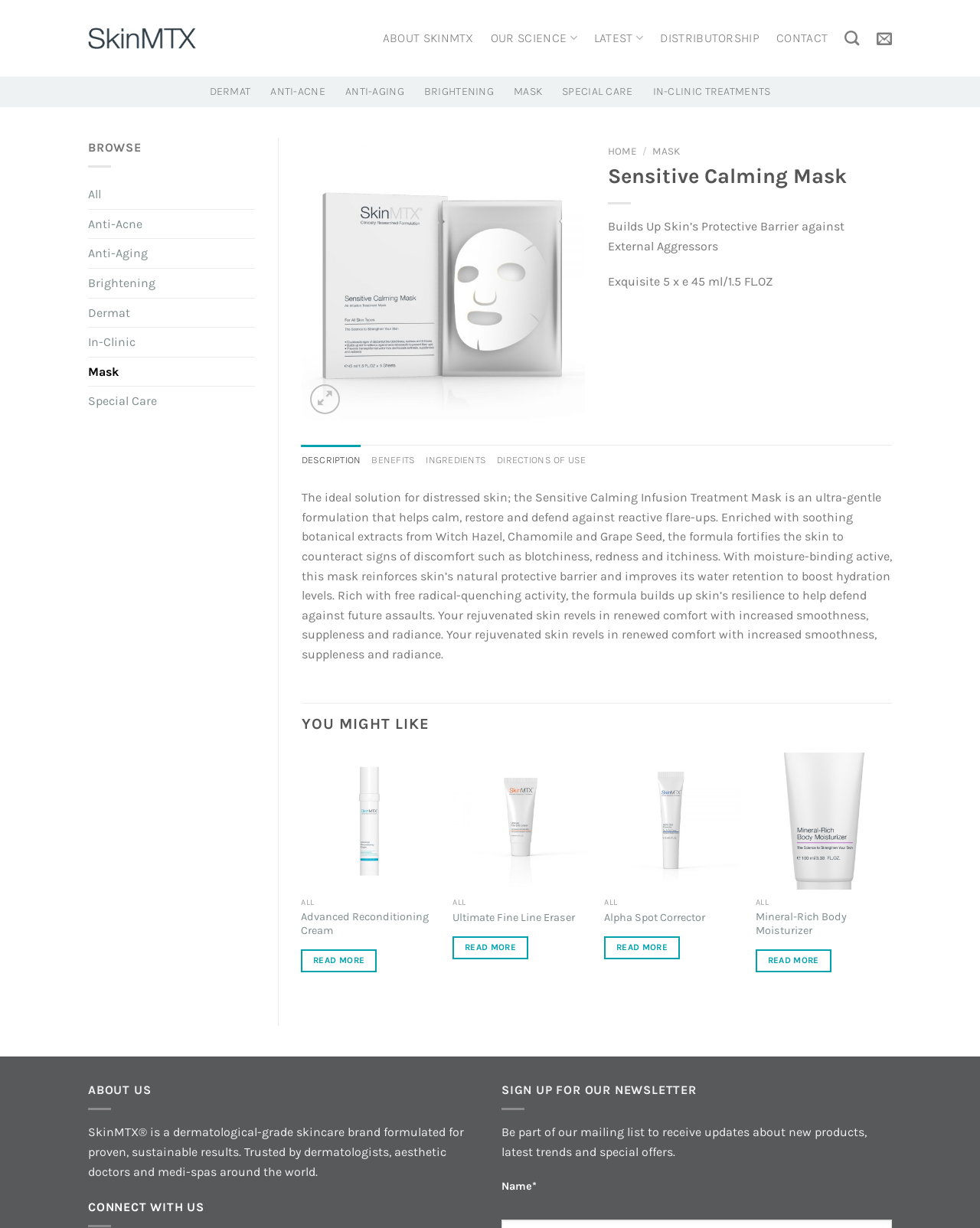Identify the bounding box for the described UI element: "Anti-Aging".

[0.352, 0.064, 0.412, 0.086]